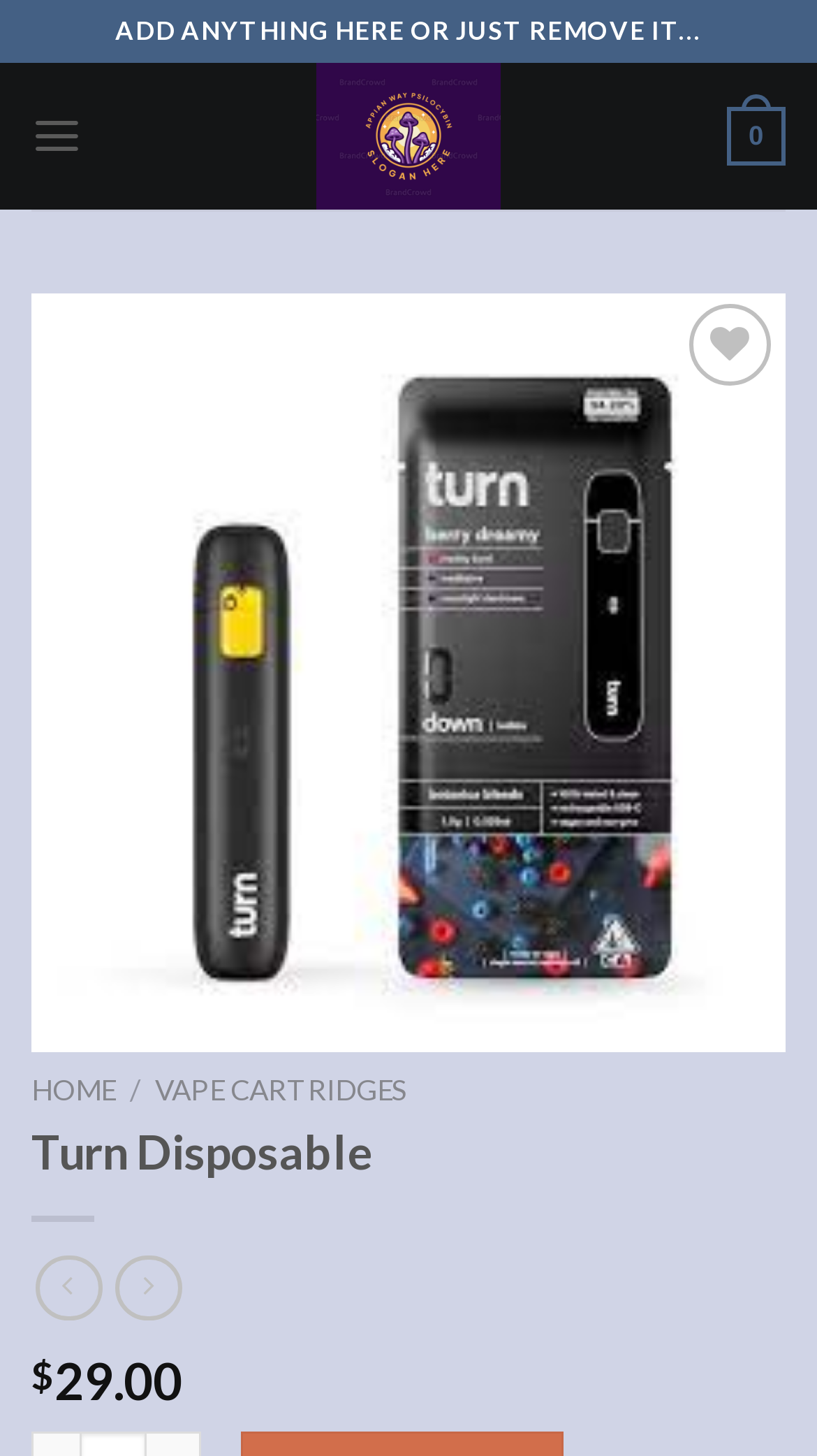Bounding box coordinates are specified in the format (top-left x, top-left y, bottom-right x, bottom-right y). All values are floating point numbers bounded between 0 and 1. Please provide the bounding box coordinate of the region this sentence describes: parent_node: Add to wishlist

[0.038, 0.202, 0.962, 0.722]